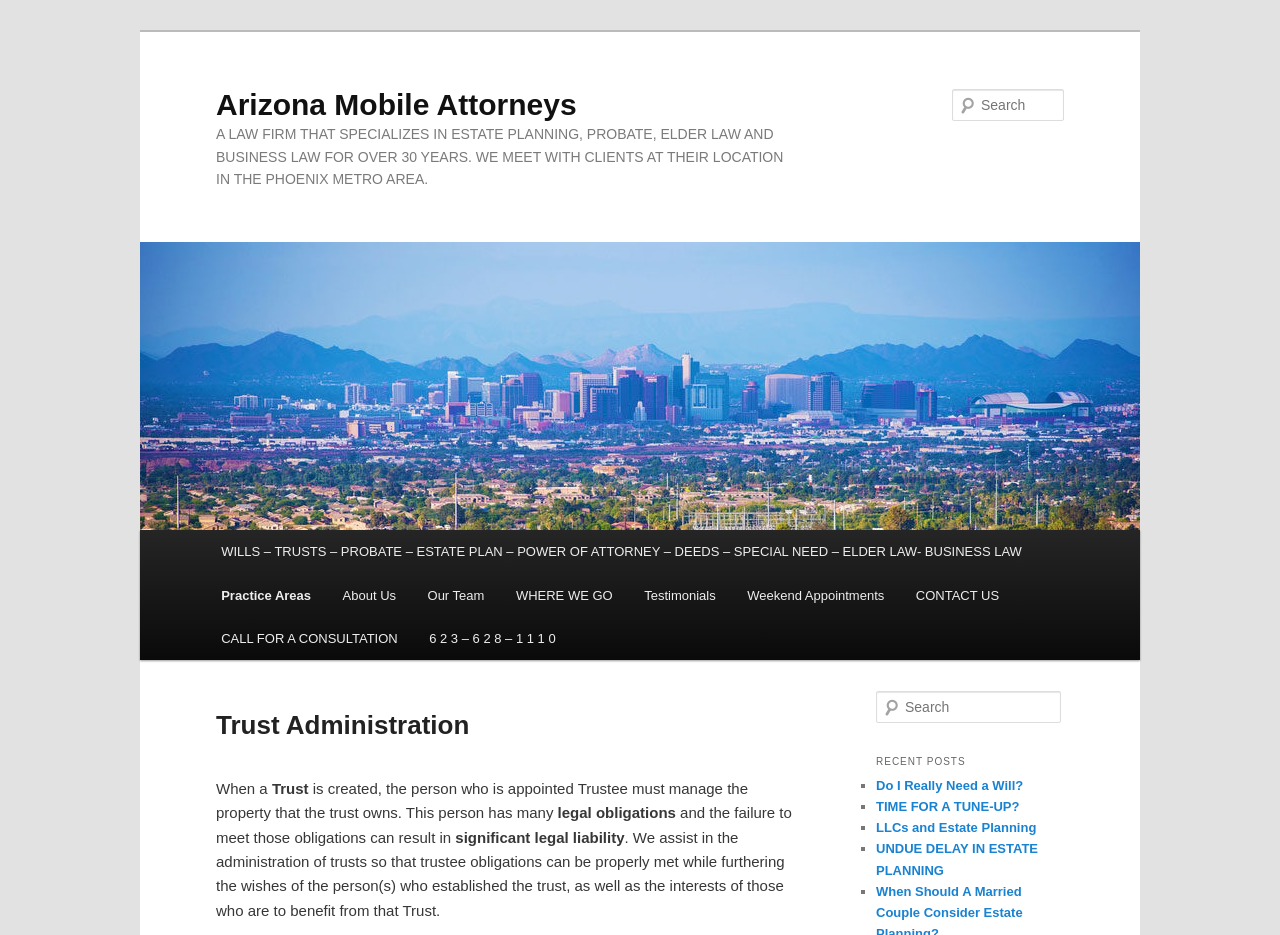Please determine the bounding box coordinates for the UI element described as: "parent_node: Arizona Mobile Attorneys".

[0.109, 0.259, 0.891, 0.567]